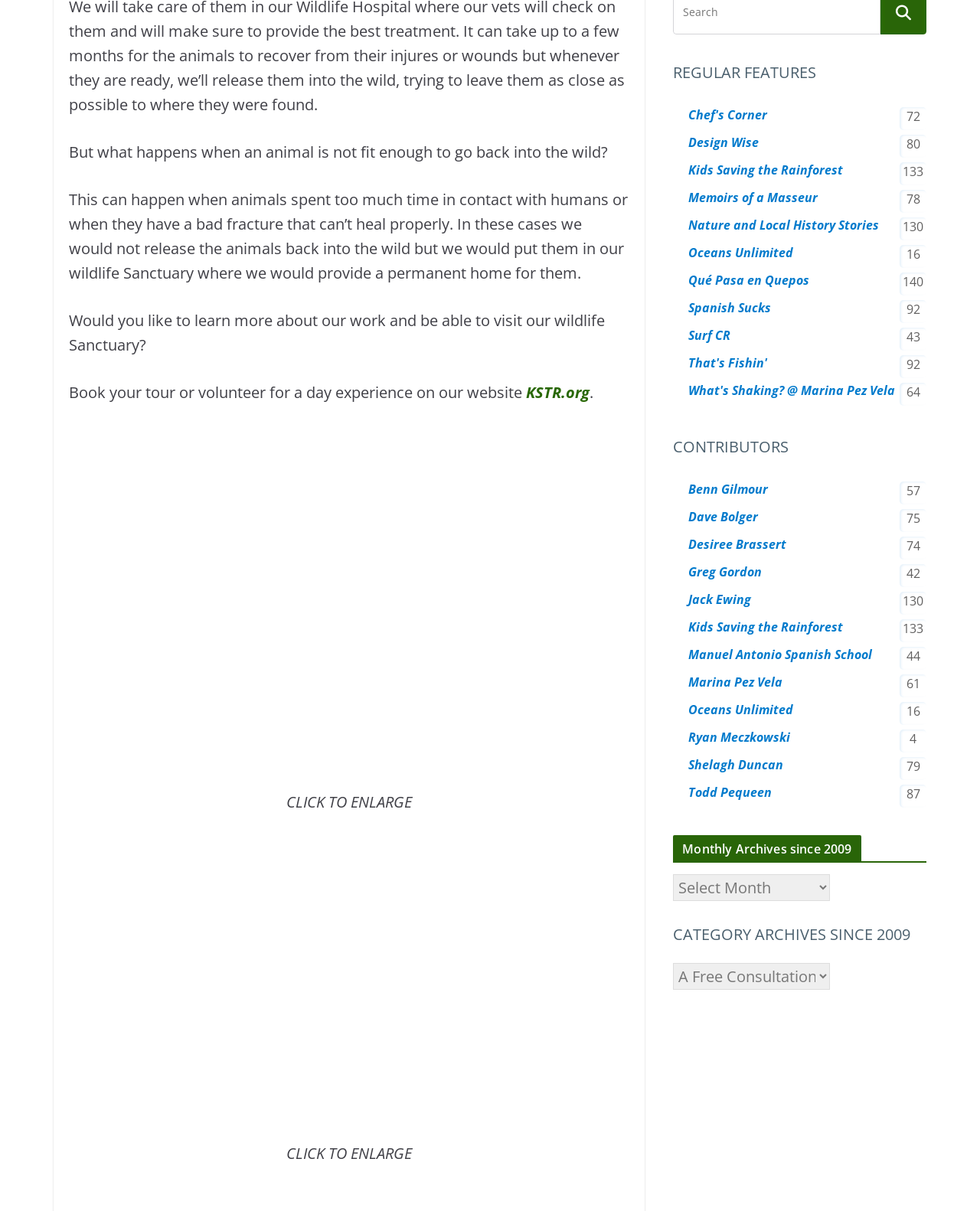Determine the bounding box coordinates of the clickable area required to perform the following instruction: "Click on 'NLRB v. Midland Daily News'". The coordinates should be represented as four float numbers between 0 and 1: [left, top, right, bottom].

None